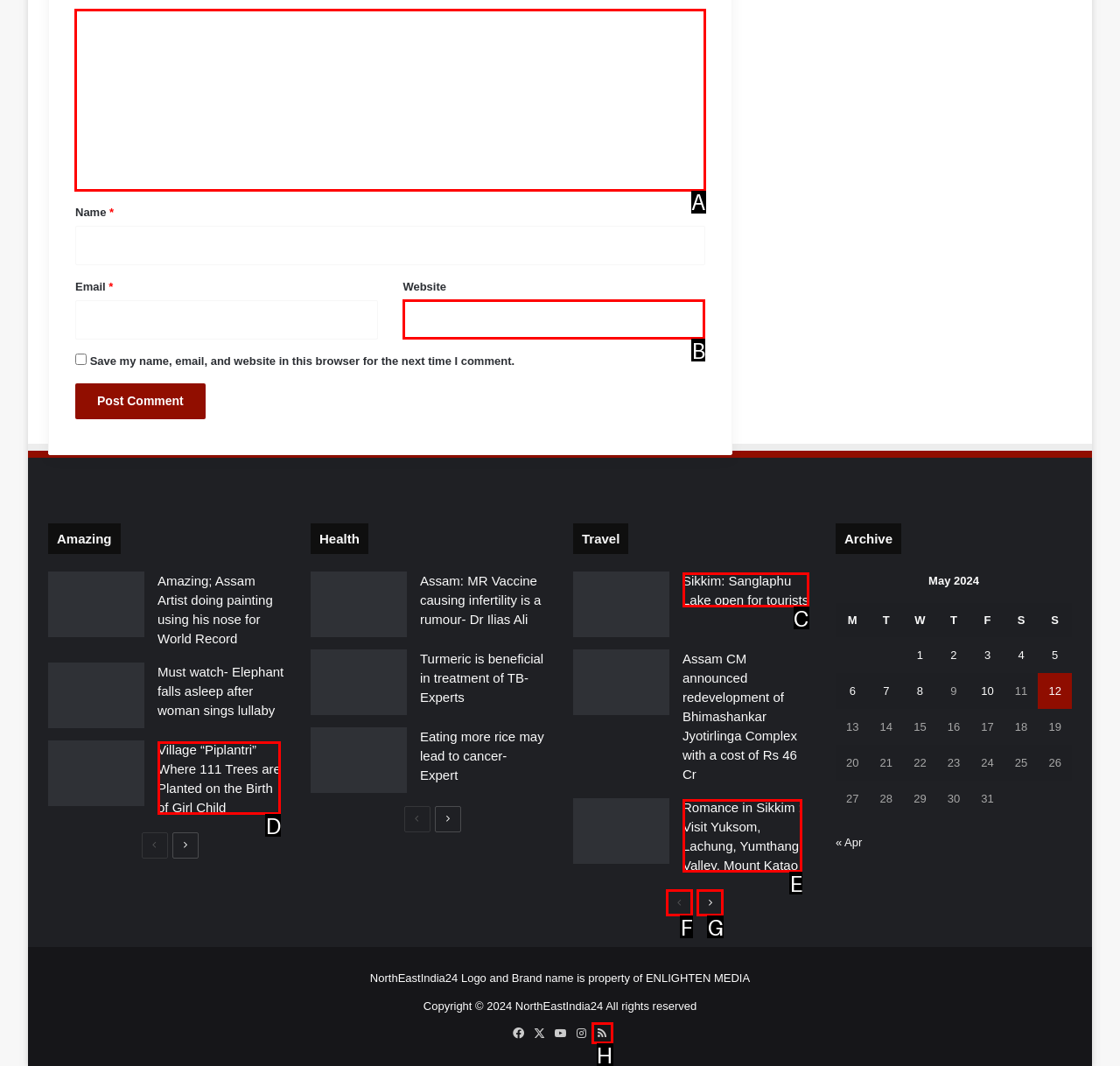Select the correct option from the given choices to perform this task: Enter a comment. Provide the letter of that option.

A